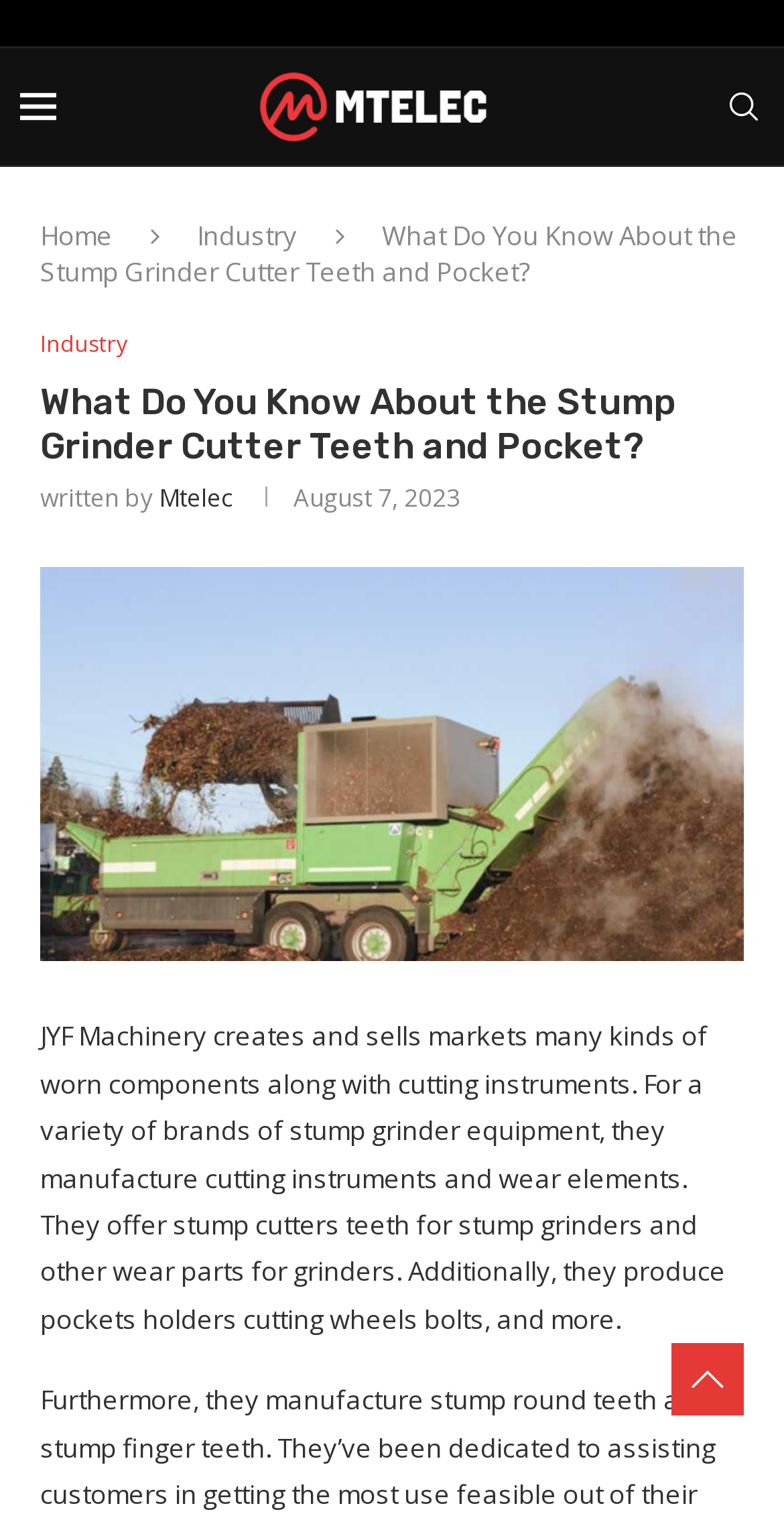Can you give a comprehensive explanation to the question given the content of the image?
What is the date of the article or blog post?

I found this information in the time element that displays the date of the article or blog post. It is located below the author's name and above the main content of the page.